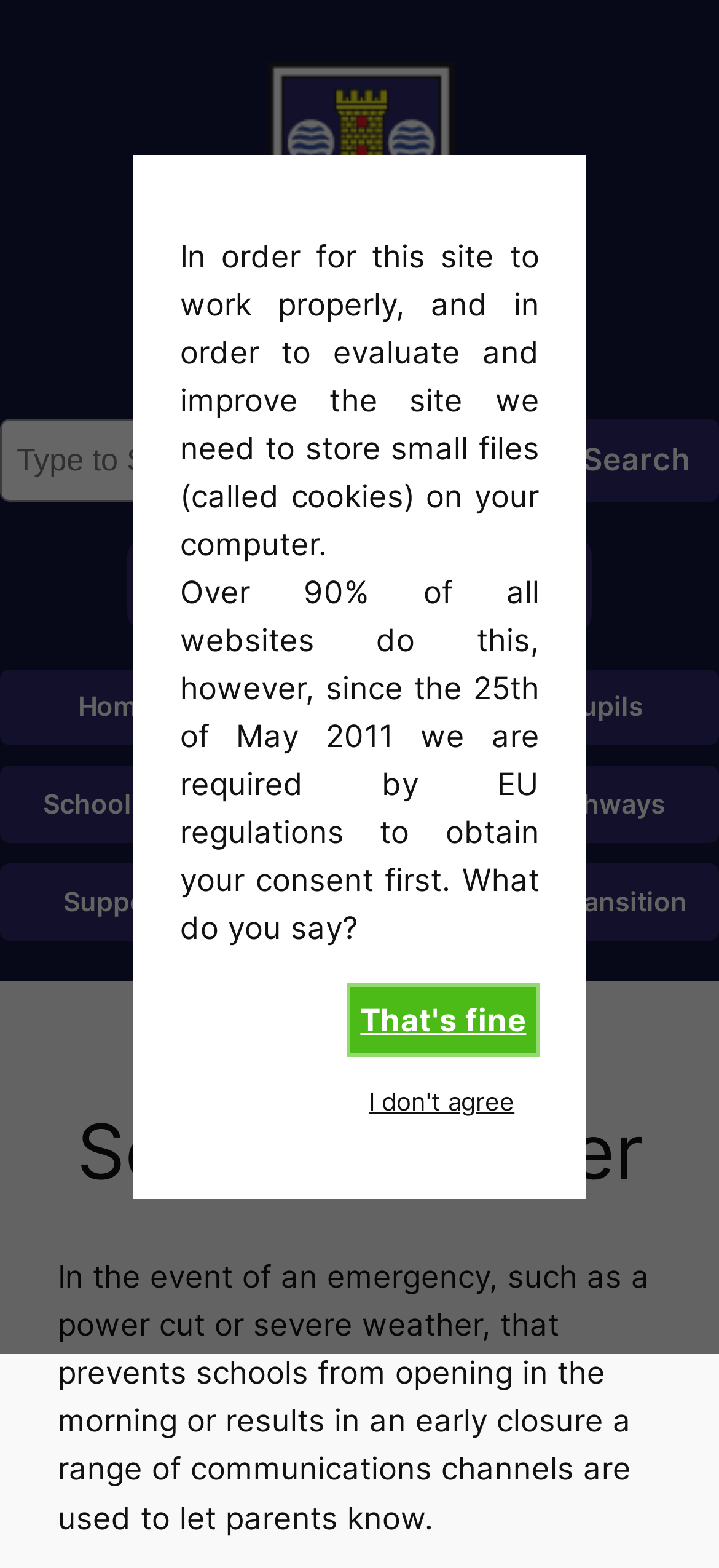Using the given element description, provide the bounding box coordinates (top-left x, top-left y, bottom-right x, bottom-right y) for the corresponding UI element in the screenshot: Search

[0.769, 0.267, 1.0, 0.32]